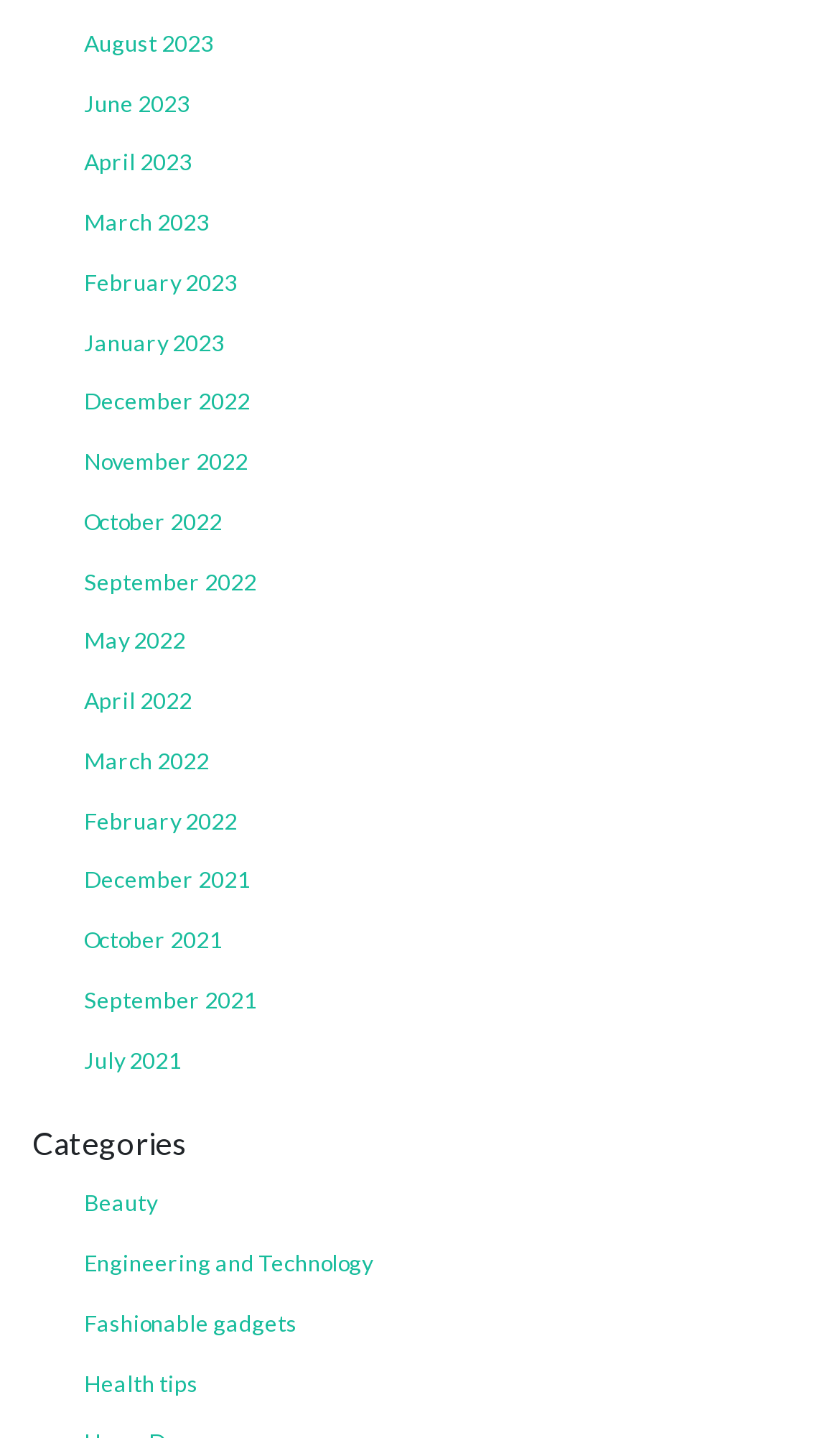What is the category with the longest name?
Provide a well-explained and detailed answer to the question.

I examined the link elements under the 'Categories' heading and found that 'Engineering and Technology' has the longest name among the categories.